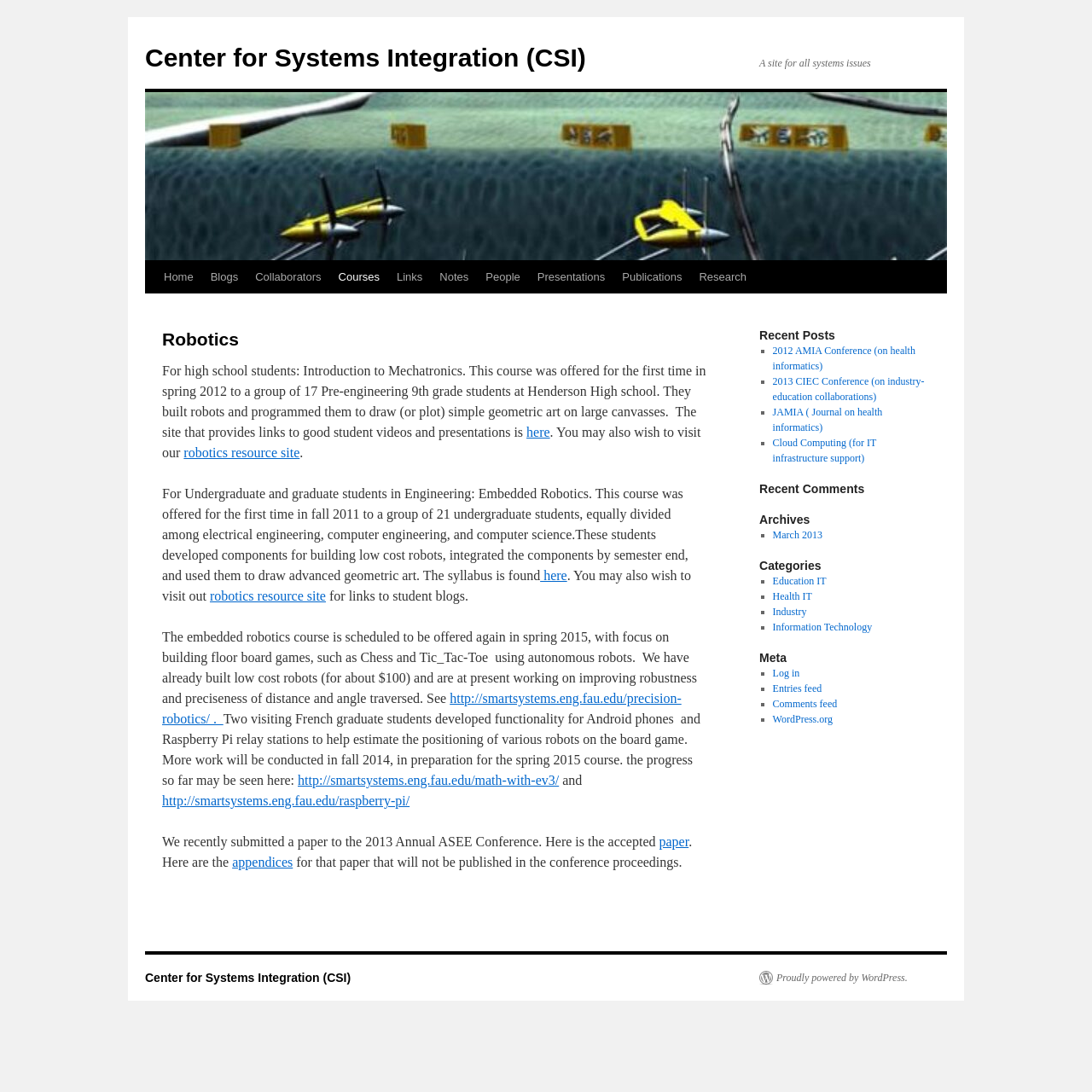Based on the element description "Proudly powered by WordPress.", predict the bounding box coordinates of the UI element.

[0.695, 0.889, 0.831, 0.902]